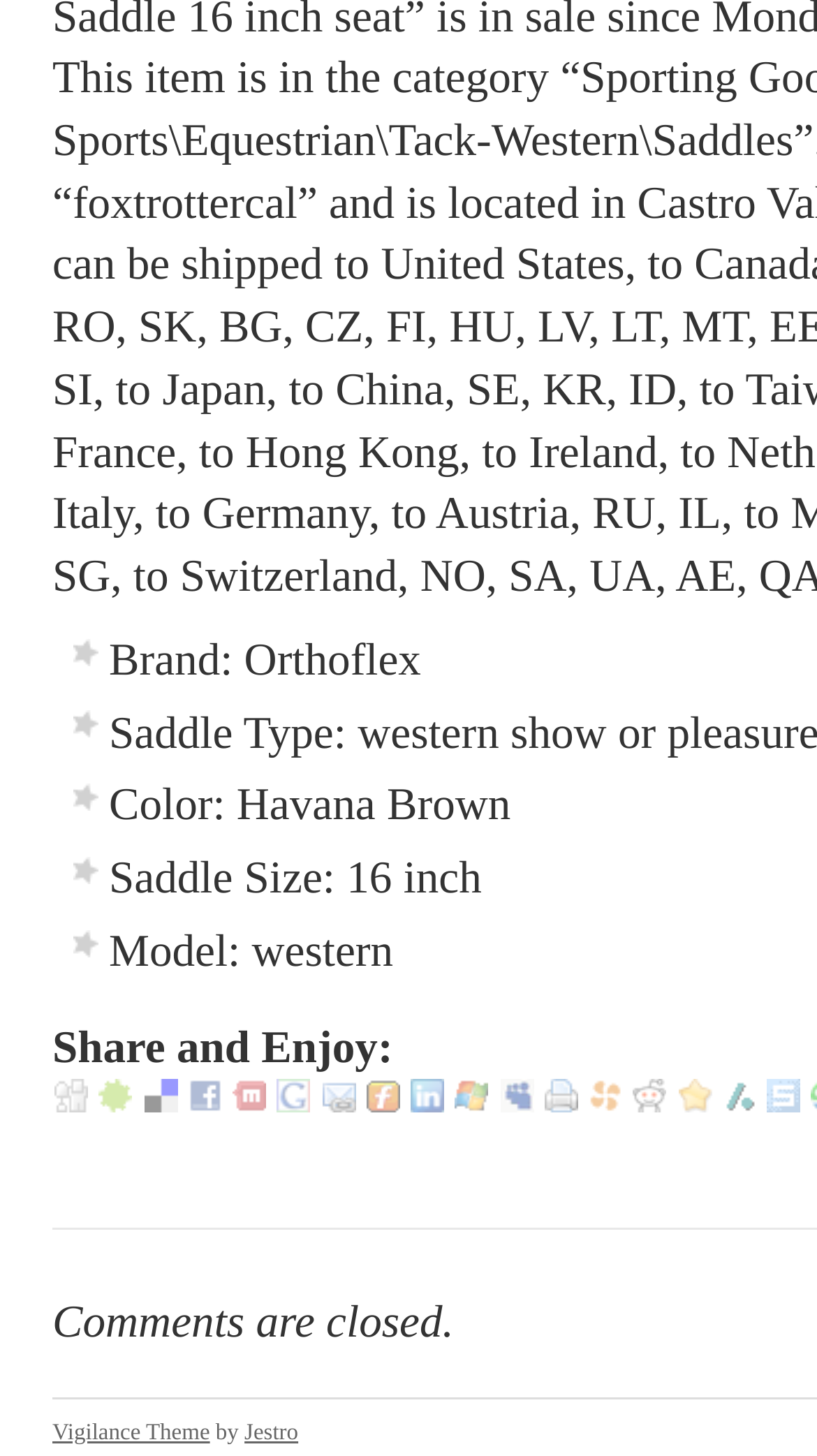Can you find the bounding box coordinates for the element that needs to be clicked to execute this instruction: "Share on Facebook"? The coordinates should be given as four float numbers between 0 and 1, i.e., [left, top, right, bottom].

[0.23, 0.747, 0.271, 0.769]